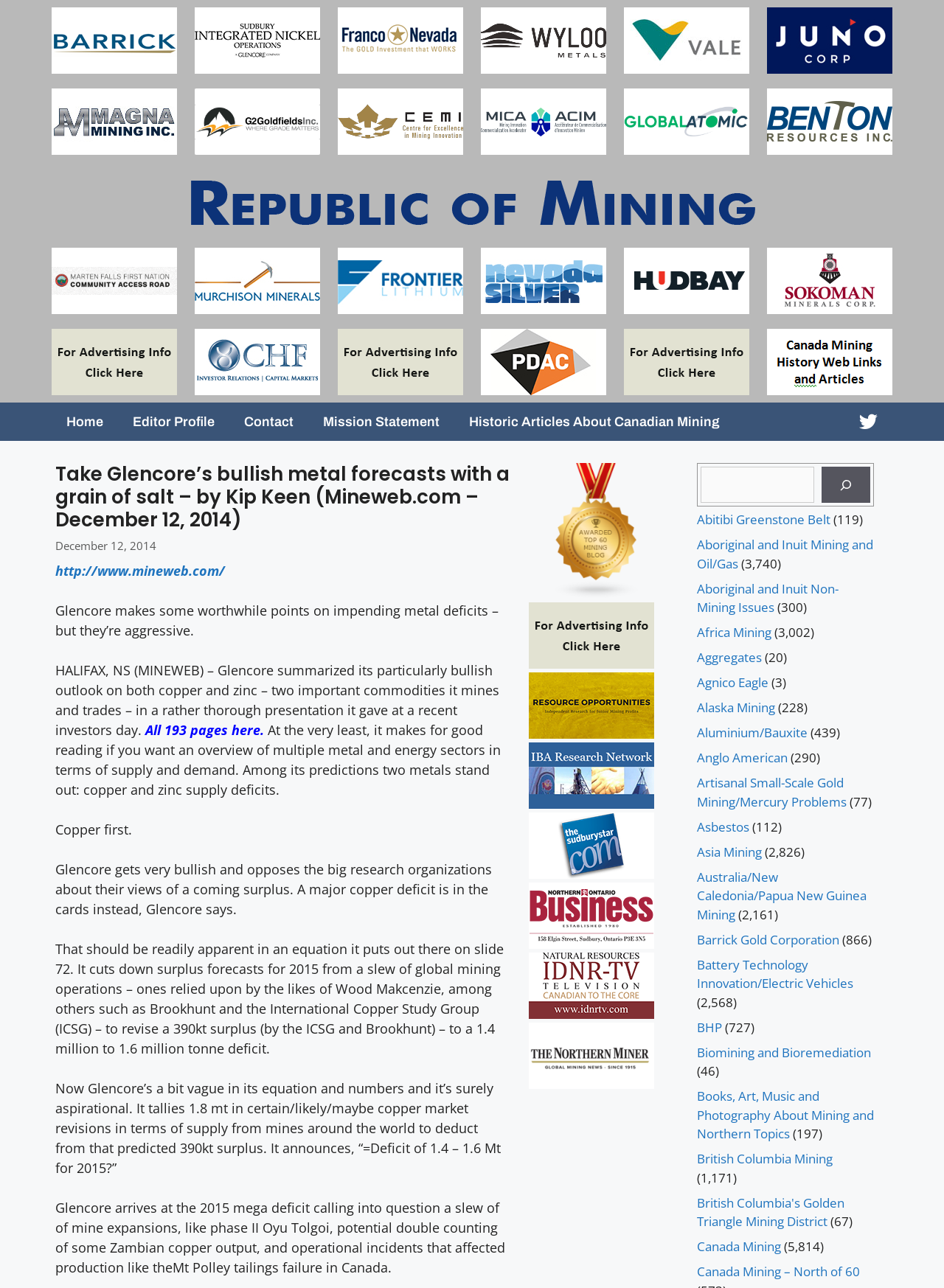Please respond to the question using a single word or phrase:
What is the topic of this article?

Glencore's metal forecasts